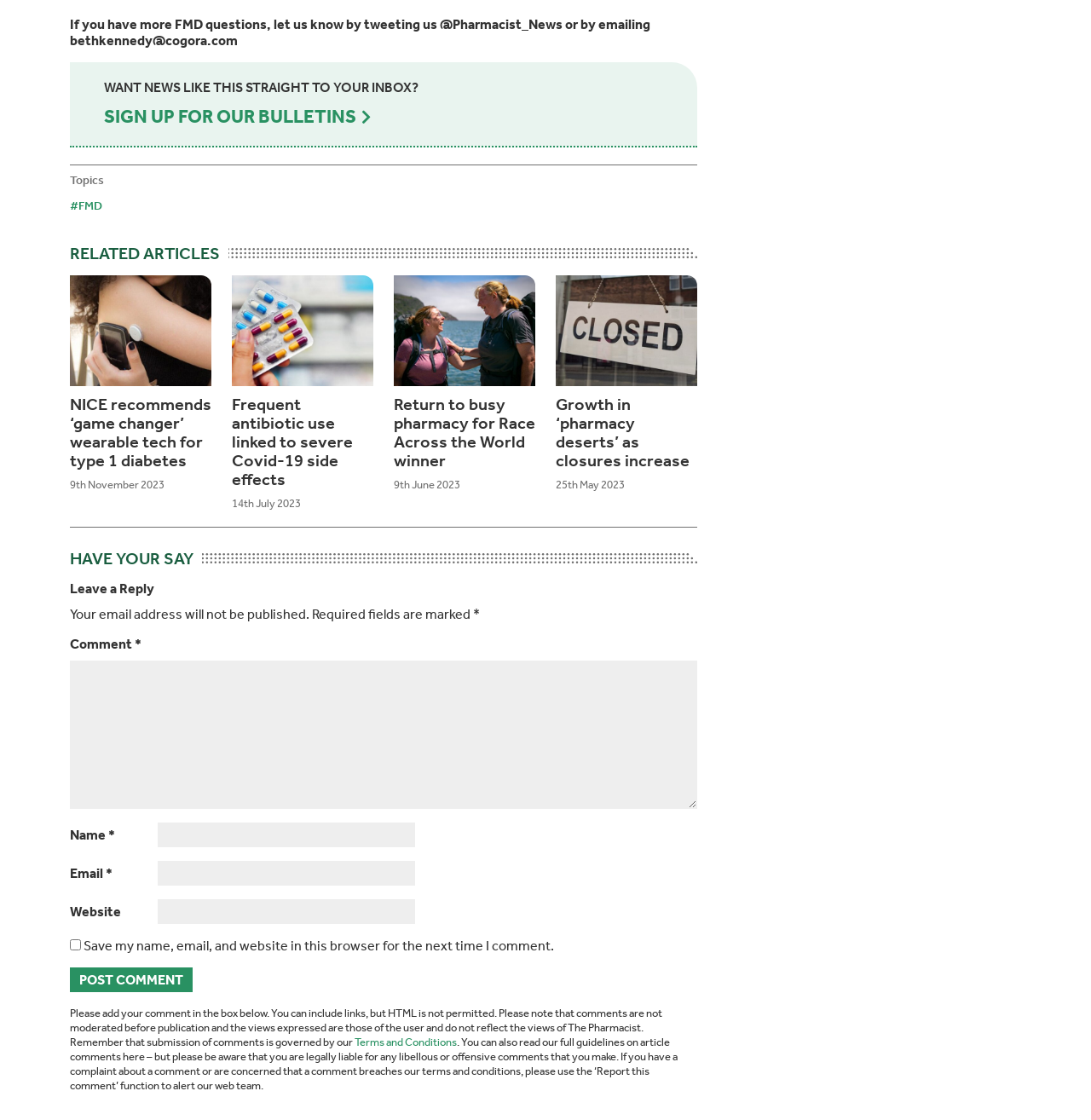Based on the element description, predict the bounding box coordinates (top-left x, top-left y, bottom-right x, bottom-right y) for the UI element in the screenshot: parent_node: Website name="url"

[0.145, 0.803, 0.38, 0.825]